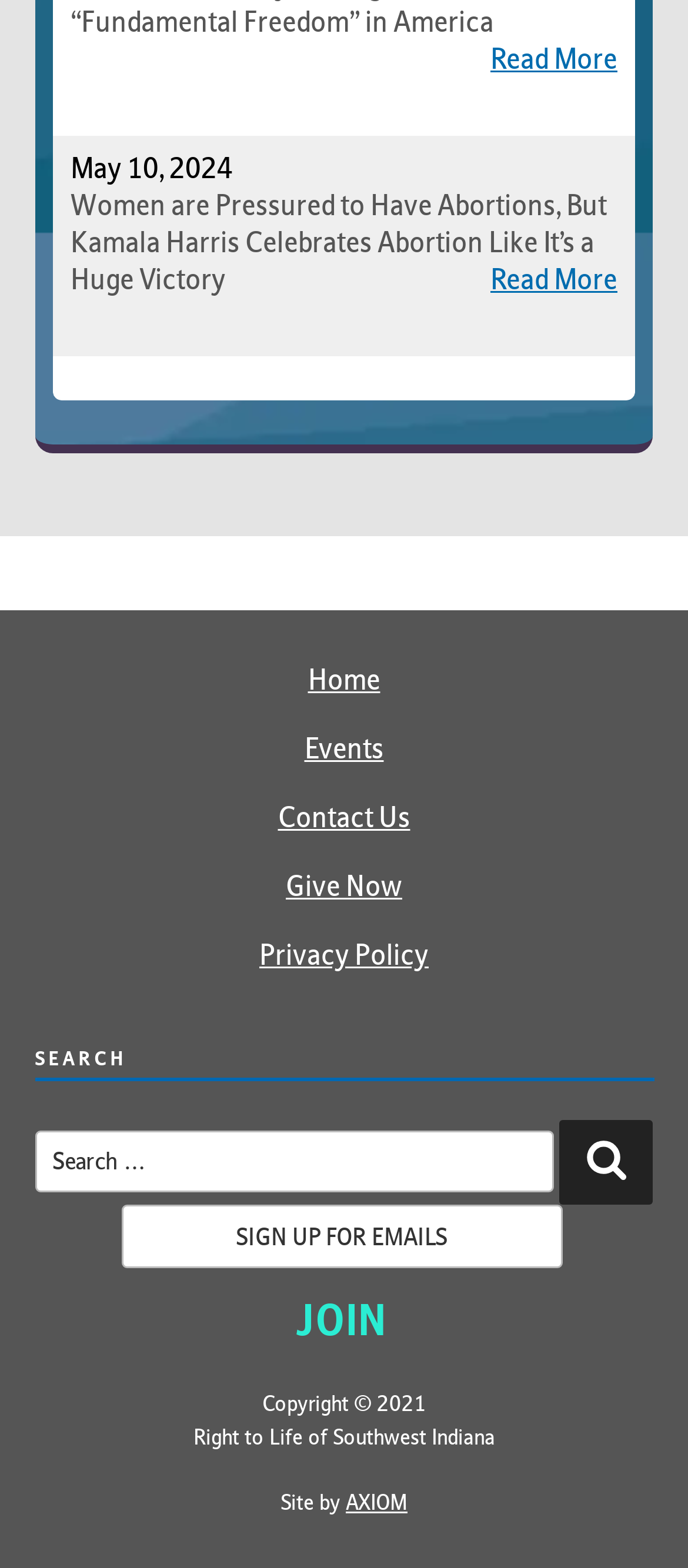Find the bounding box coordinates for the area that must be clicked to perform this action: "Search for something".

[0.05, 0.715, 0.95, 0.769]